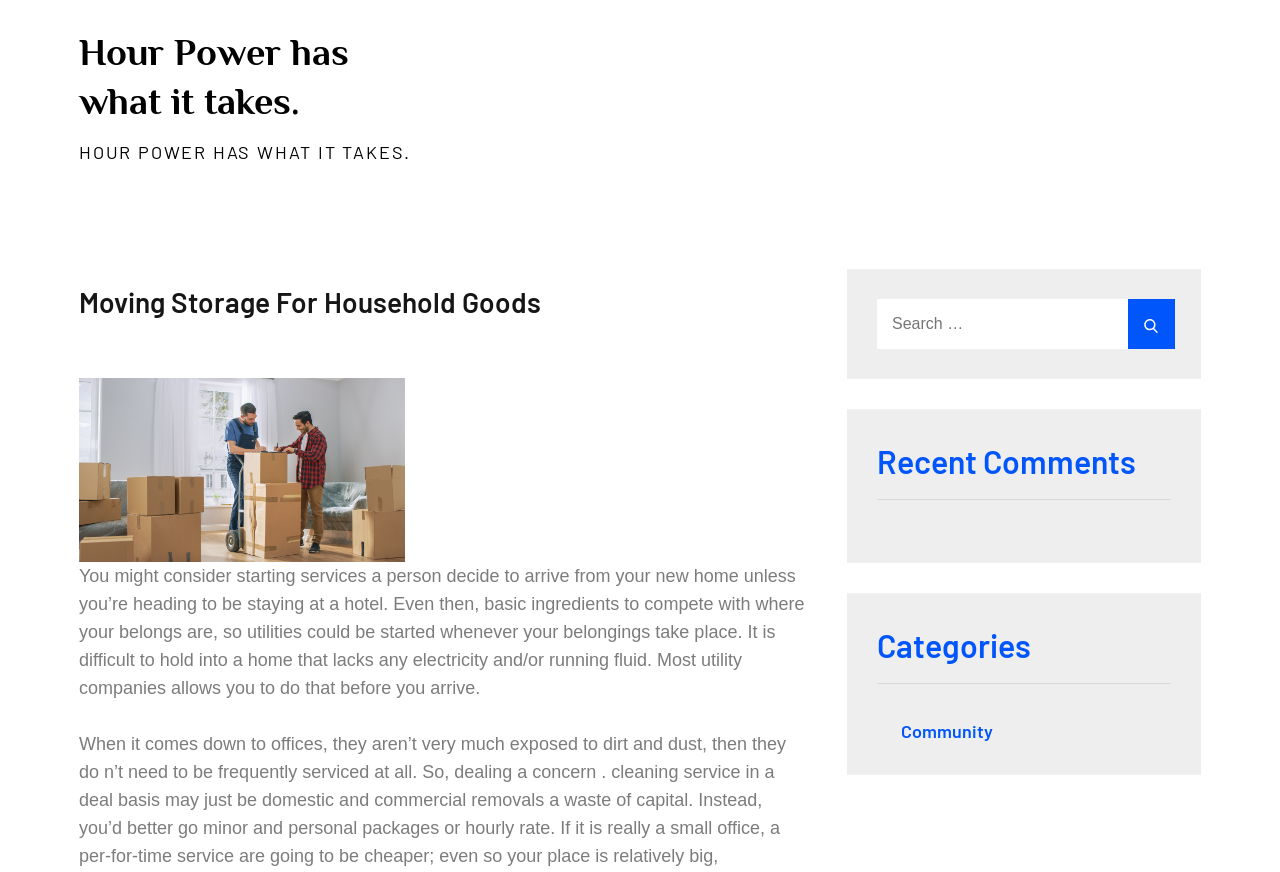What type of image is displayed on the webpage?
From the screenshot, supply a one-word or short-phrase answer.

Unknown